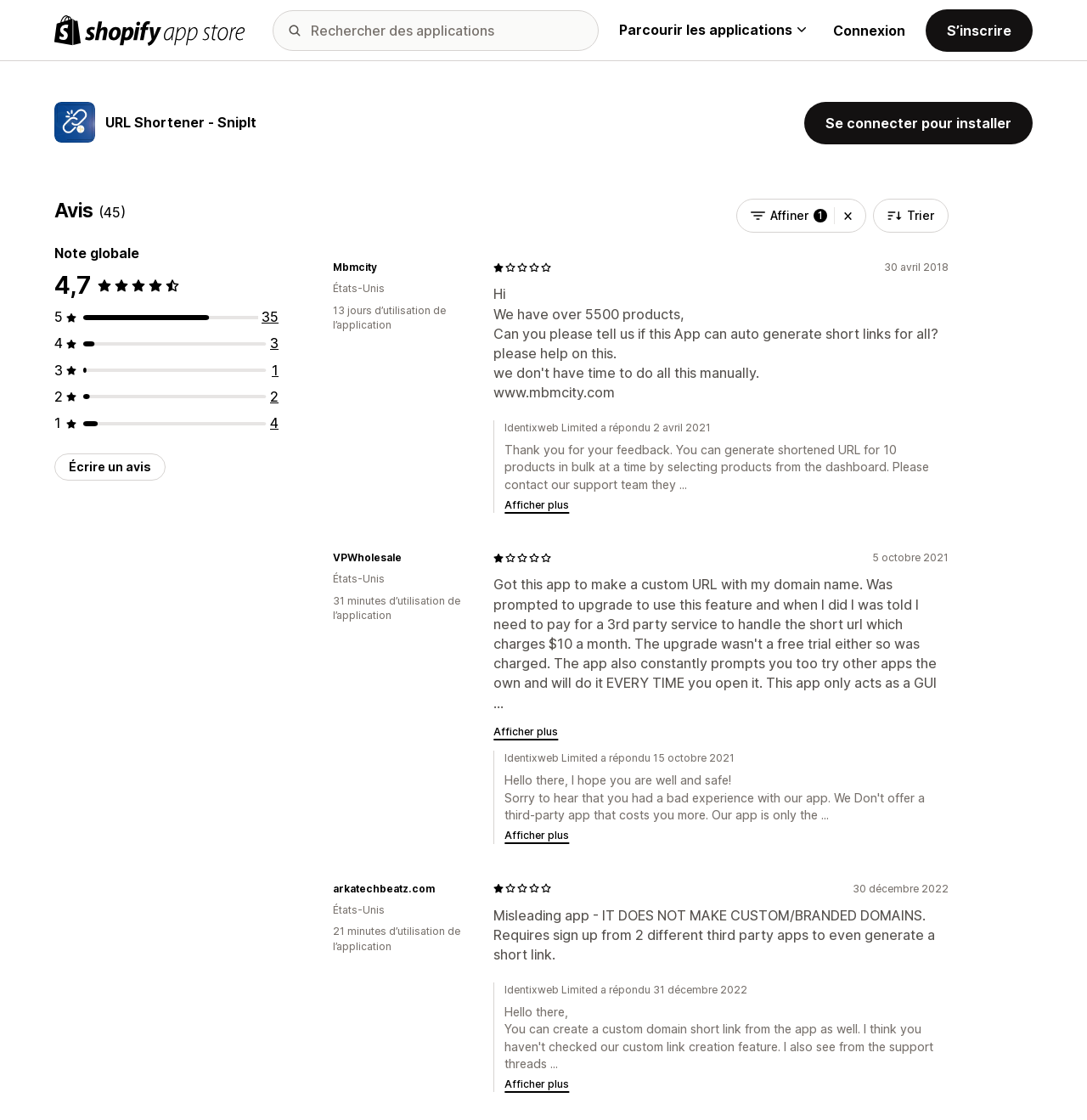Specify the bounding box coordinates of the area that needs to be clicked to achieve the following instruction: "Click the 'Écrire un avis' button".

[0.05, 0.405, 0.152, 0.429]